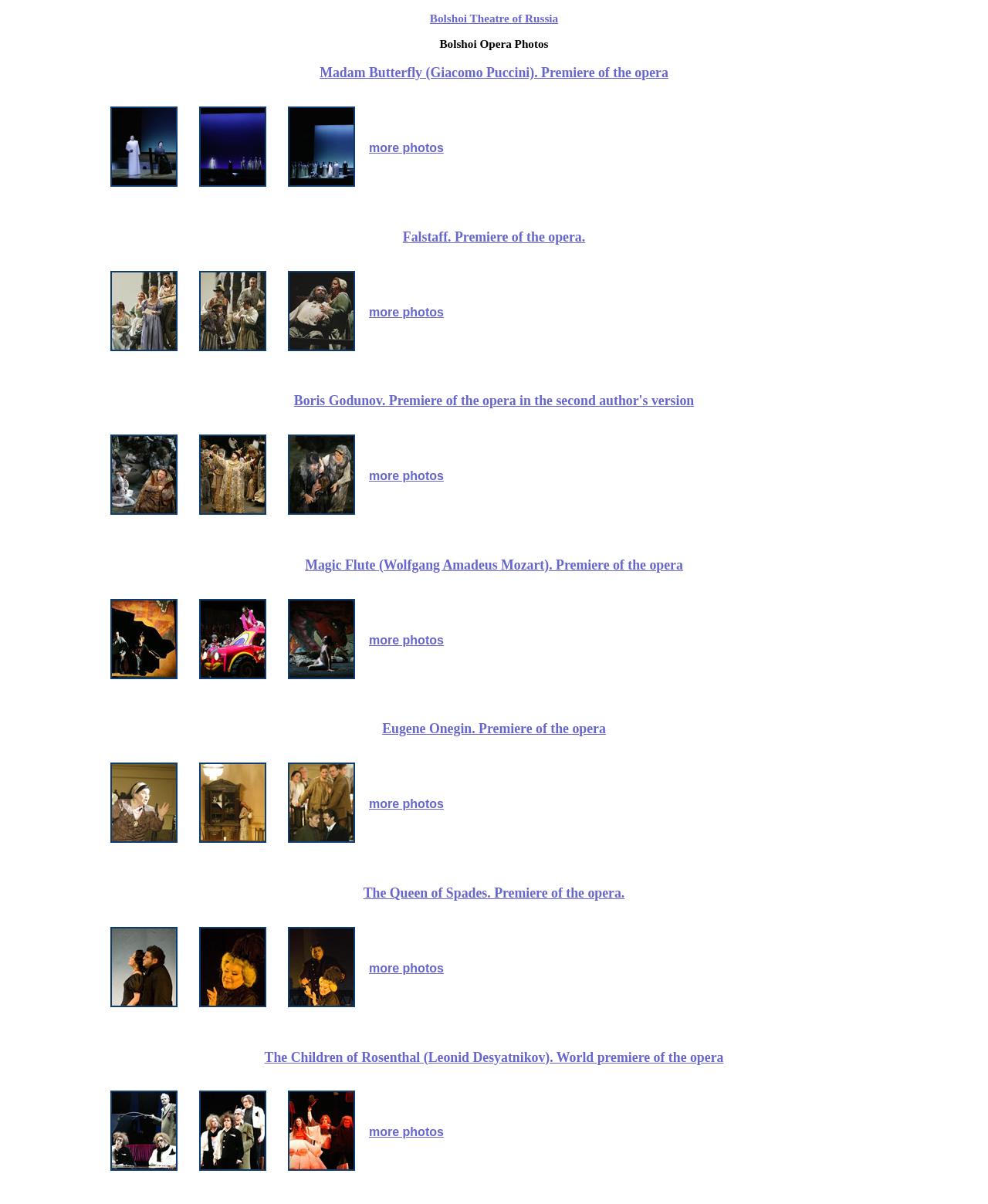Reply to the question with a brief word or phrase: How many 'more photos' links are there?

5